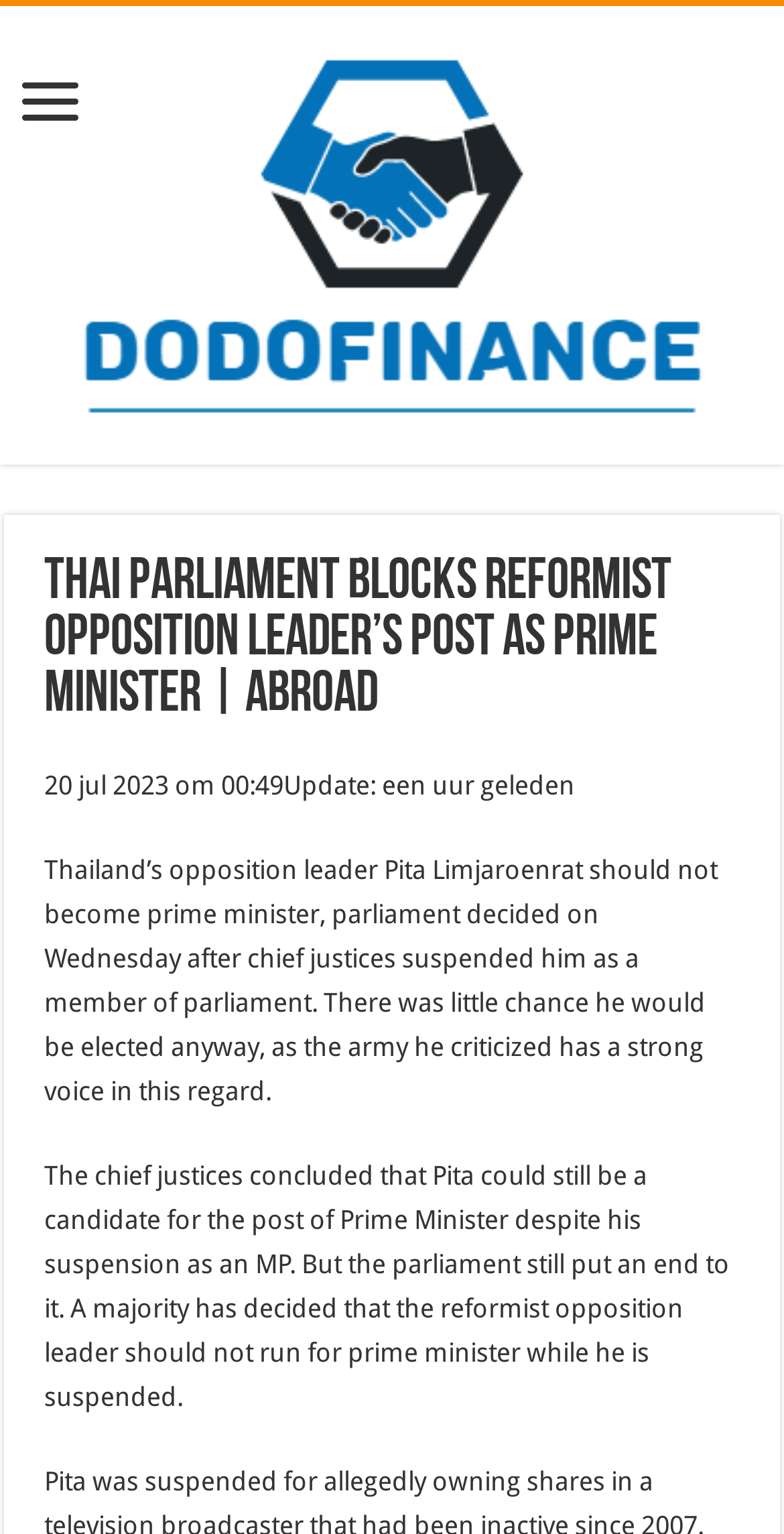Use a single word or phrase to answer the question: What is the position that Pita Limjaroenrat is not allowed to run for?

Prime Minister